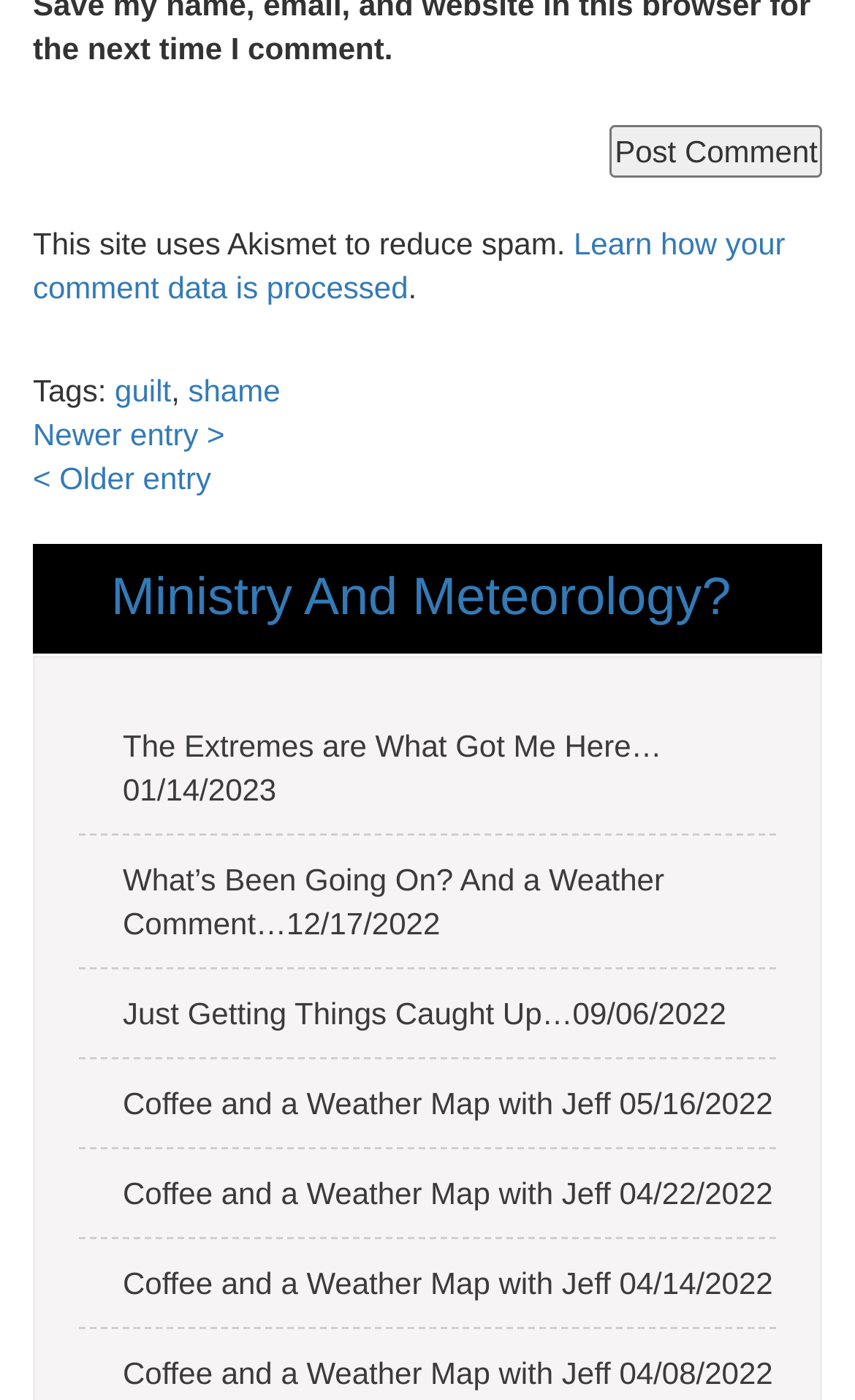Kindly determine the bounding box coordinates for the clickable area to achieve the given instruction: "Go to the 'The Extremes are What Got Me Here…' post".

[0.092, 0.501, 0.908, 0.597]